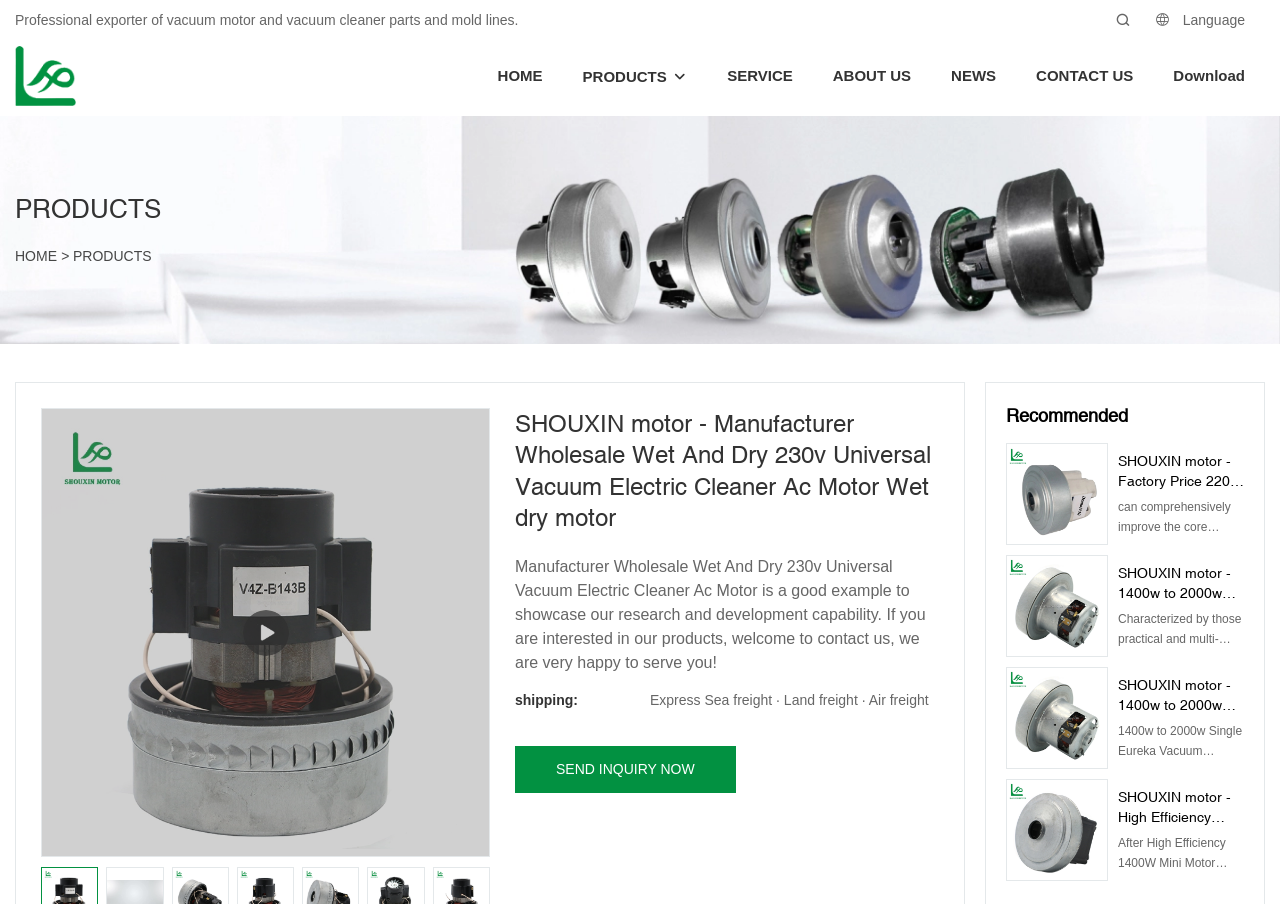Please pinpoint the bounding box coordinates for the region I should click to adhere to this instruction: "Visit the ID-Citizen page".

None